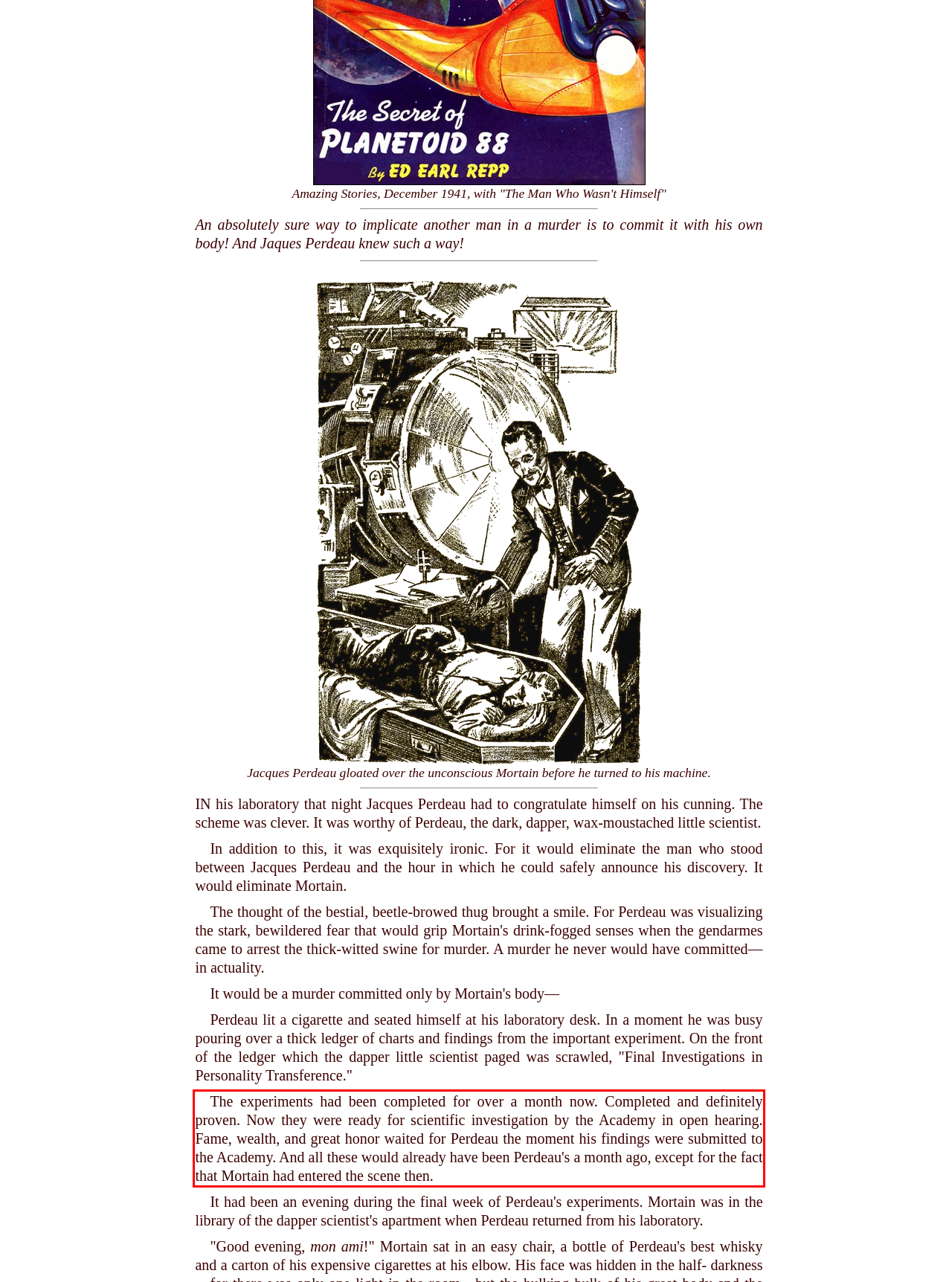Identify the red bounding box in the webpage screenshot and perform OCR to generate the text content enclosed.

The experiments had been completed for over a month now. Completed and definitely proven. Now they were ready for scientific investigation by the Academy in open hearing. Fame, wealth, and great honor waited for Perdeau the moment his findings were submitted to the Academy. And all these would already have been Perdeau's a month ago, except for the fact that Mortain had entered the scene then.